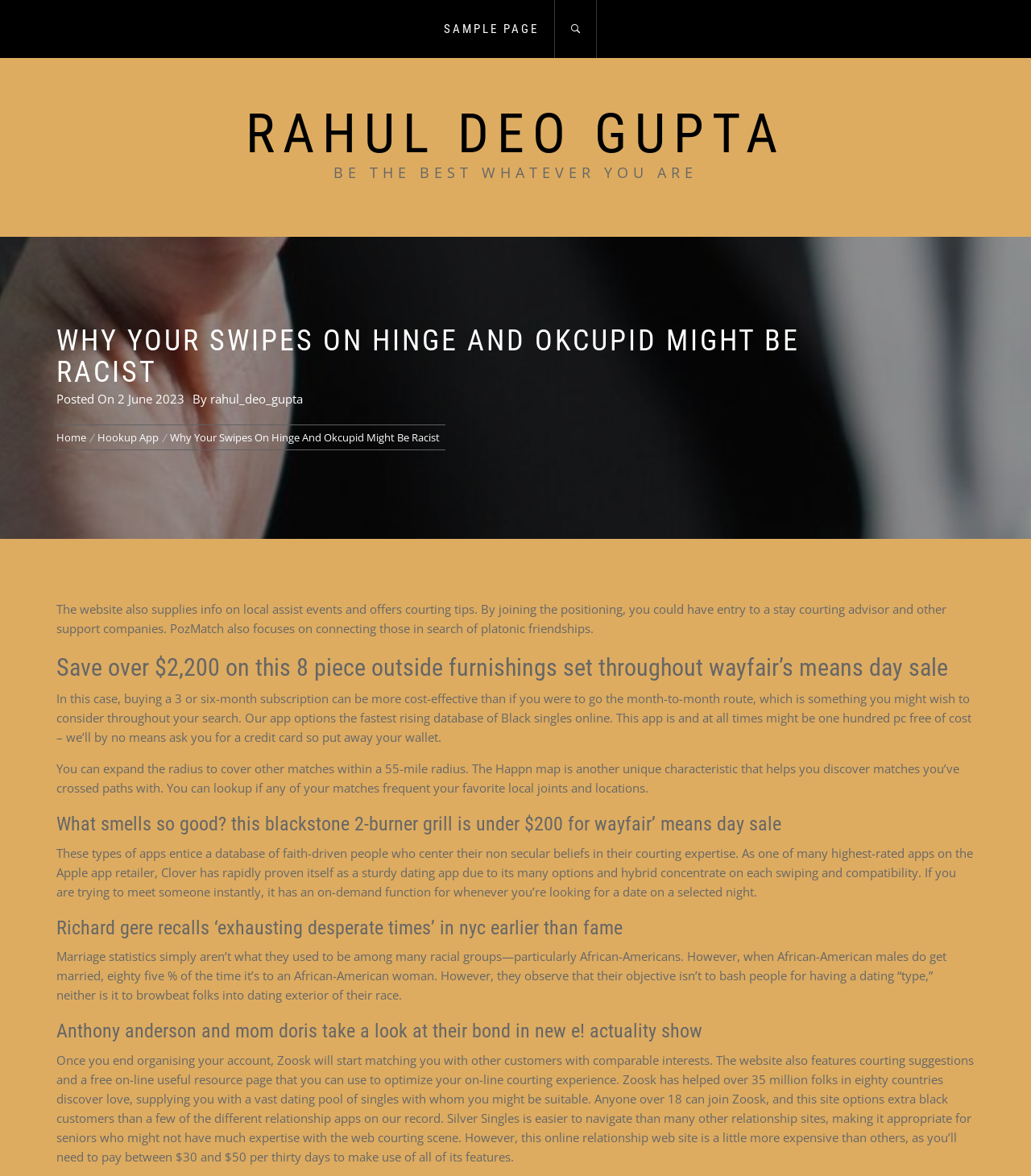Provide a one-word or short-phrase response to the question:
What is the date of the article?

2 June 2023